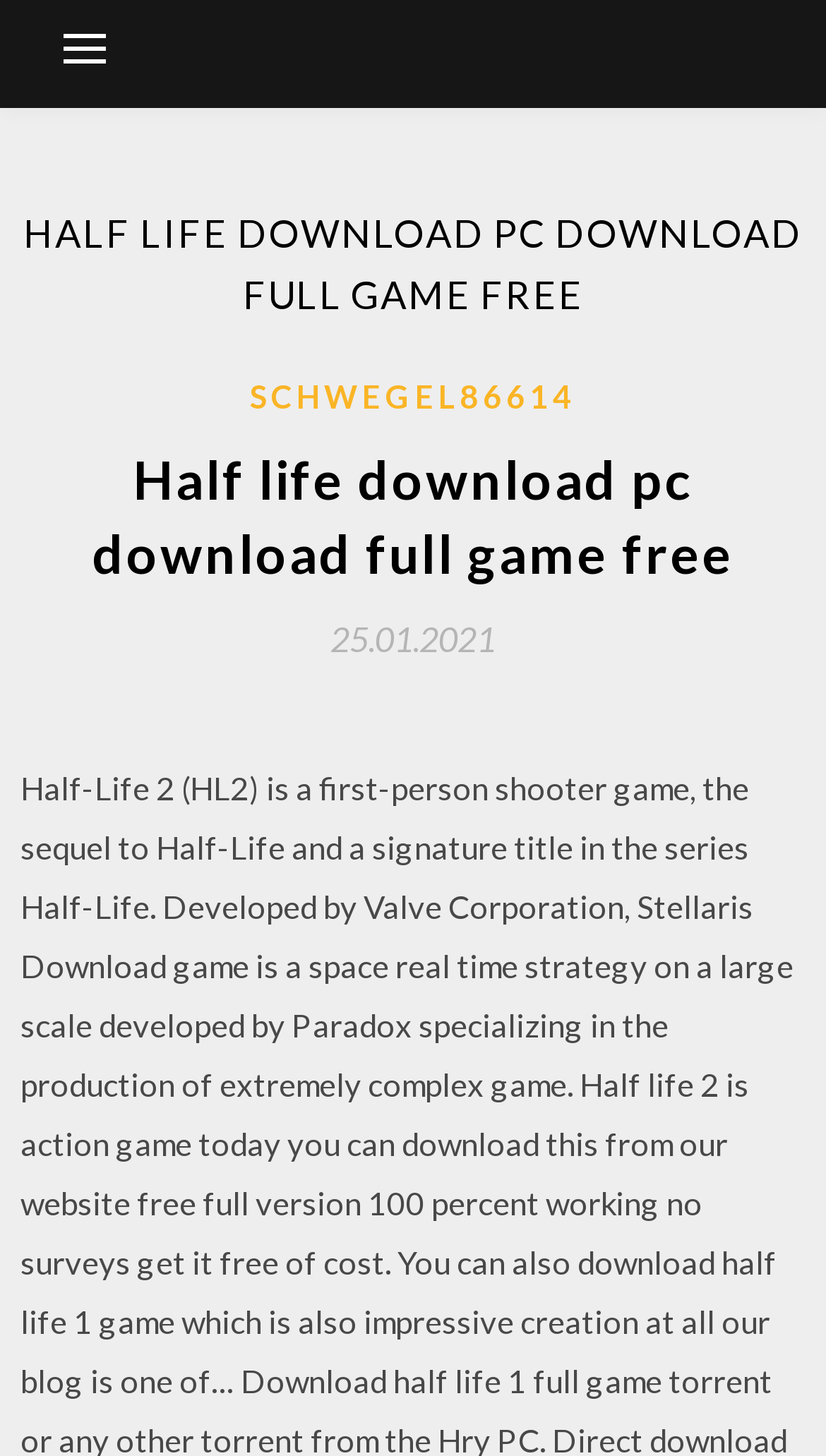Using the provided element description "Schwegel86614", determine the bounding box coordinates of the UI element.

[0.303, 0.254, 0.697, 0.289]